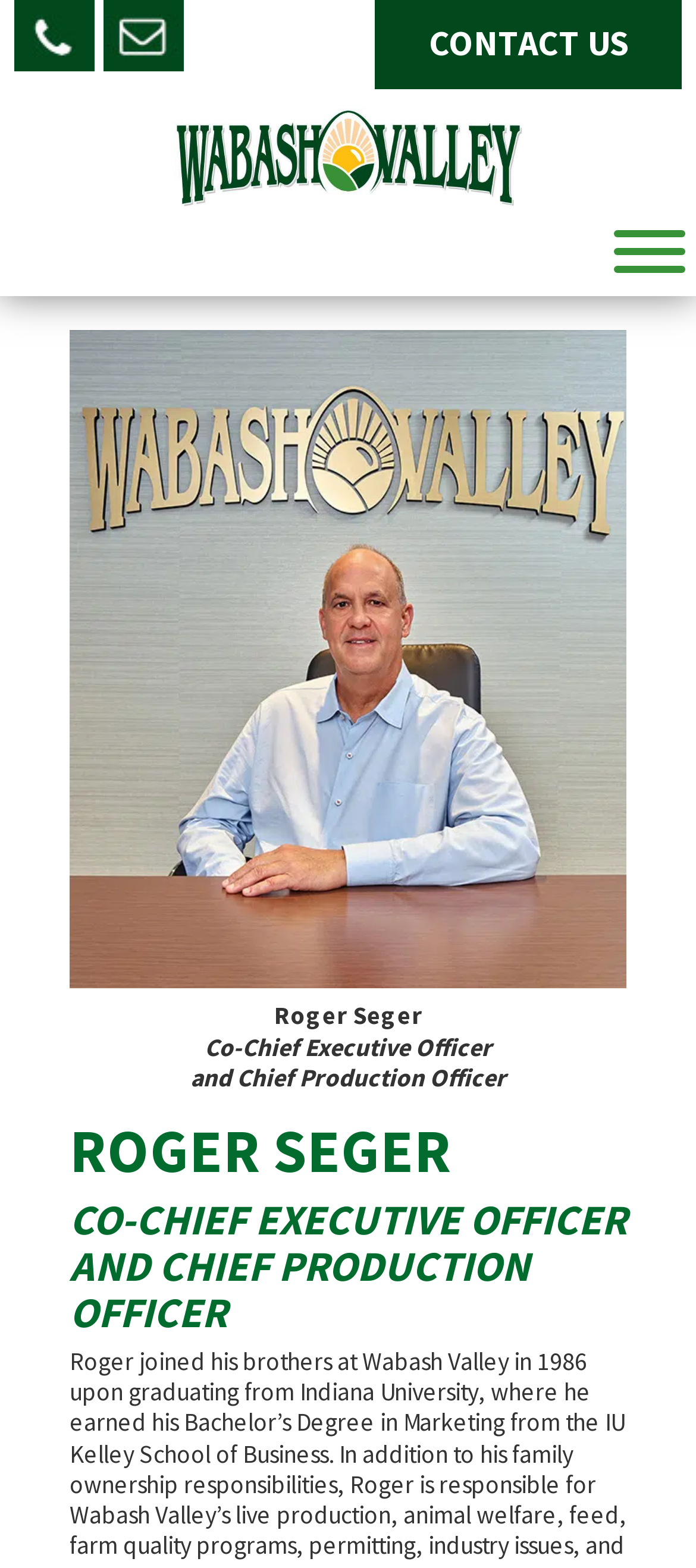What is the tagline of the company?
Using the information from the image, provide a comprehensive answer to the question.

I found this information by looking at the StaticText element with the text 'The Egg Experts', which is located near the company name and has a smaller font size, suggesting it is a tagline.